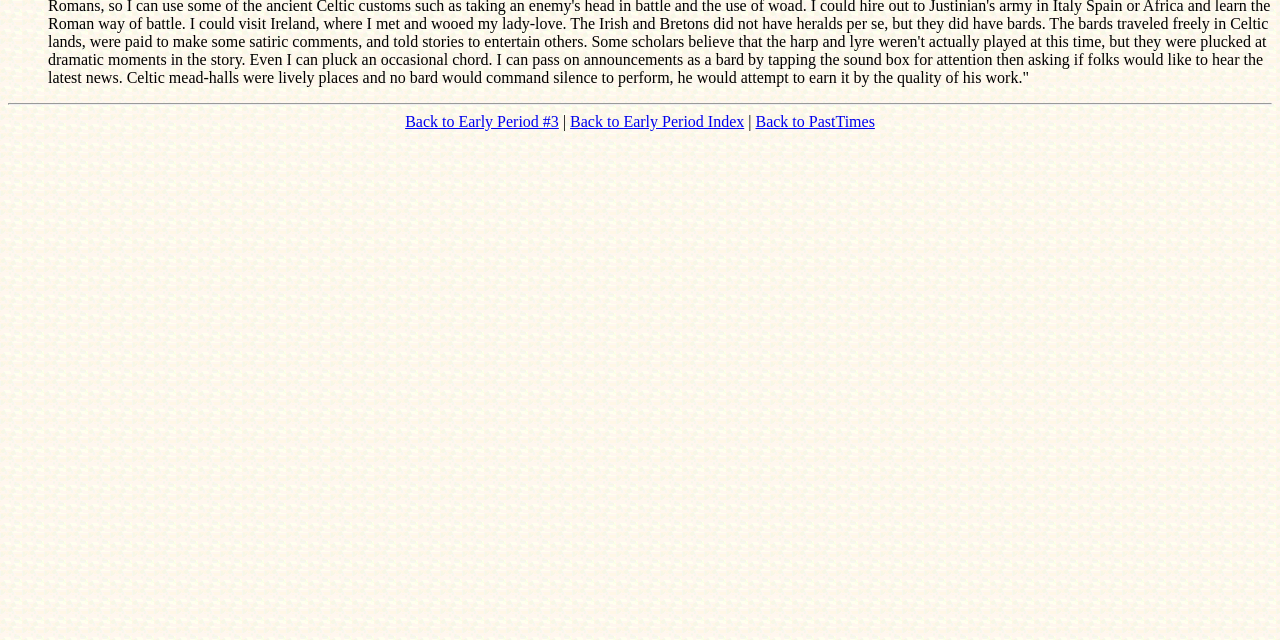Provide the bounding box coordinates for the specified HTML element described in this description: "Back to Early Period #3". The coordinates should be four float numbers ranging from 0 to 1, in the format [left, top, right, bottom].

[0.317, 0.177, 0.437, 0.203]